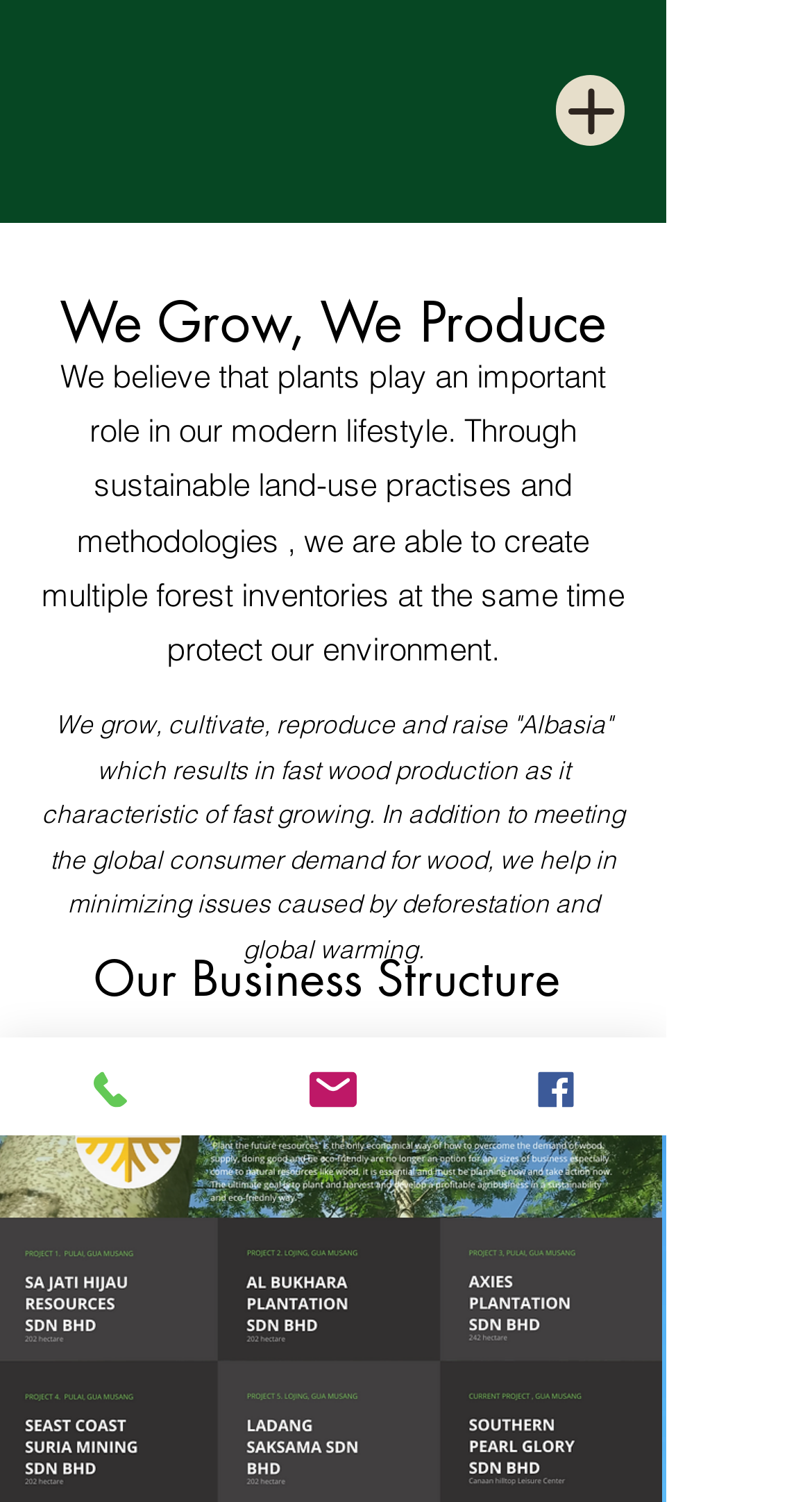What type of tree does the company grow?
Give a comprehensive and detailed explanation for the question.

According to the webpage, the company grows, cultivates, reproduces, and raises 'Albasia' trees, which are known for their fast wood production, helping to minimize issues caused by deforestation and global warming.